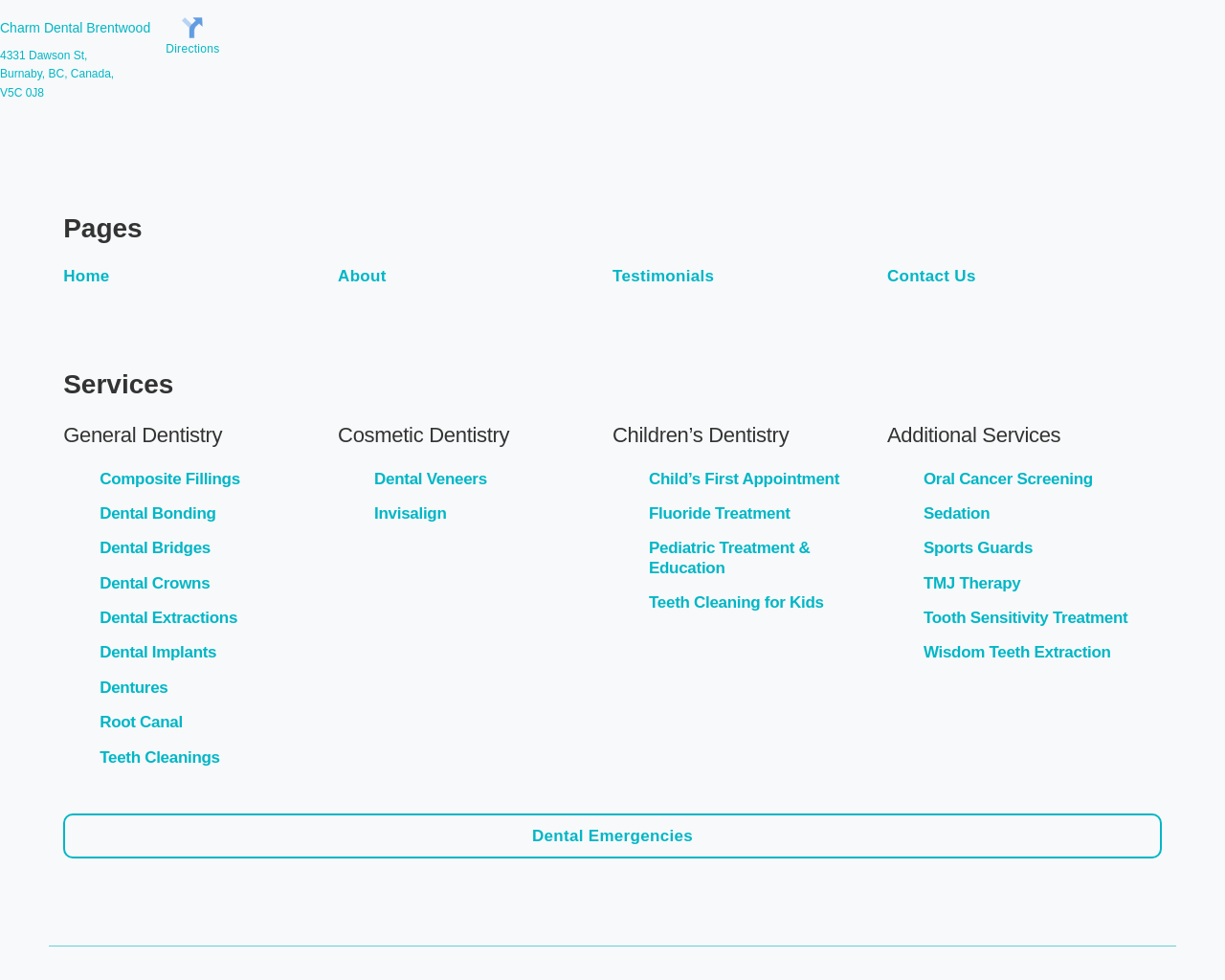Provide the bounding box coordinates of the HTML element this sentence describes: "Pediatric Treatment & Education". The bounding box coordinates consist of four float numbers between 0 and 1, i.e., [left, top, right, bottom].

[0.5, 0.548, 0.713, 0.59]